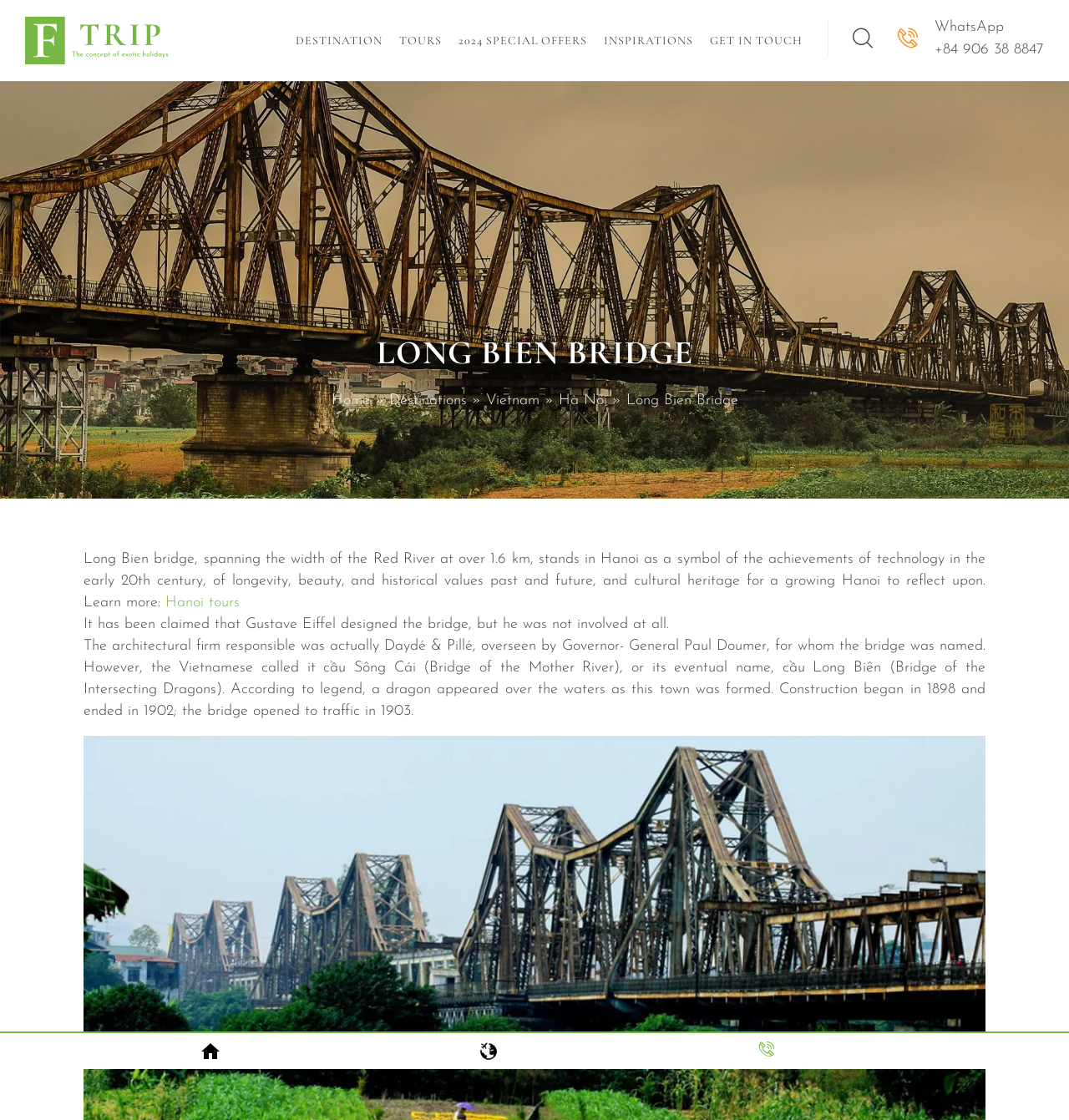Please identify the bounding box coordinates of the element on the webpage that should be clicked to follow this instruction: "Click on the WhatsApp link". The bounding box coordinates should be given as four float numbers between 0 and 1, formatted as [left, top, right, bottom].

[0.874, 0.017, 0.939, 0.031]